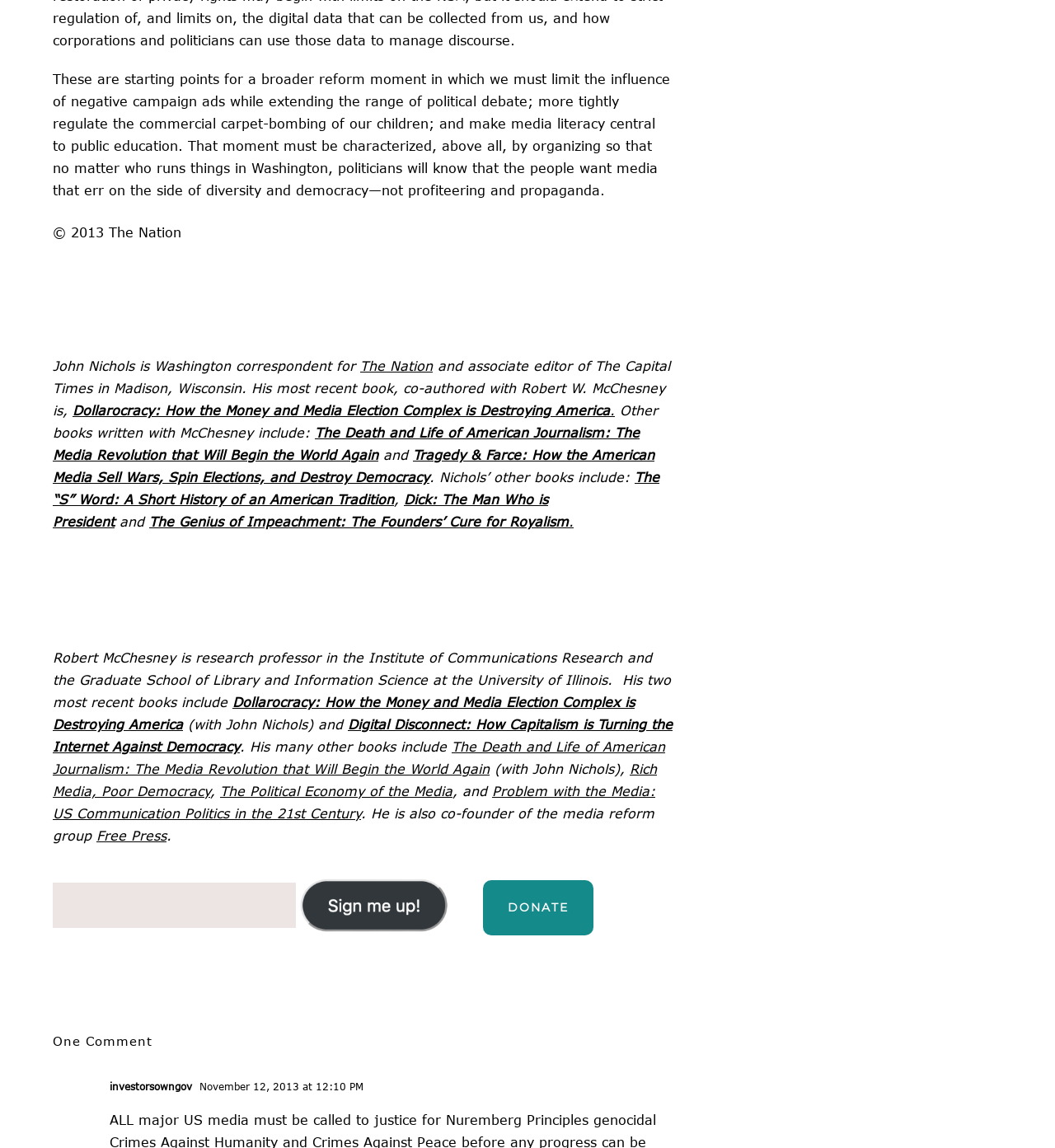Consider the image and give a detailed and elaborate answer to the question: 
What is the name of the media reform group co-founded by Robert McChesney?

I found this information by looking at the link 'Free Press' which is associated with the text describing Robert McChesney as its co-founder.